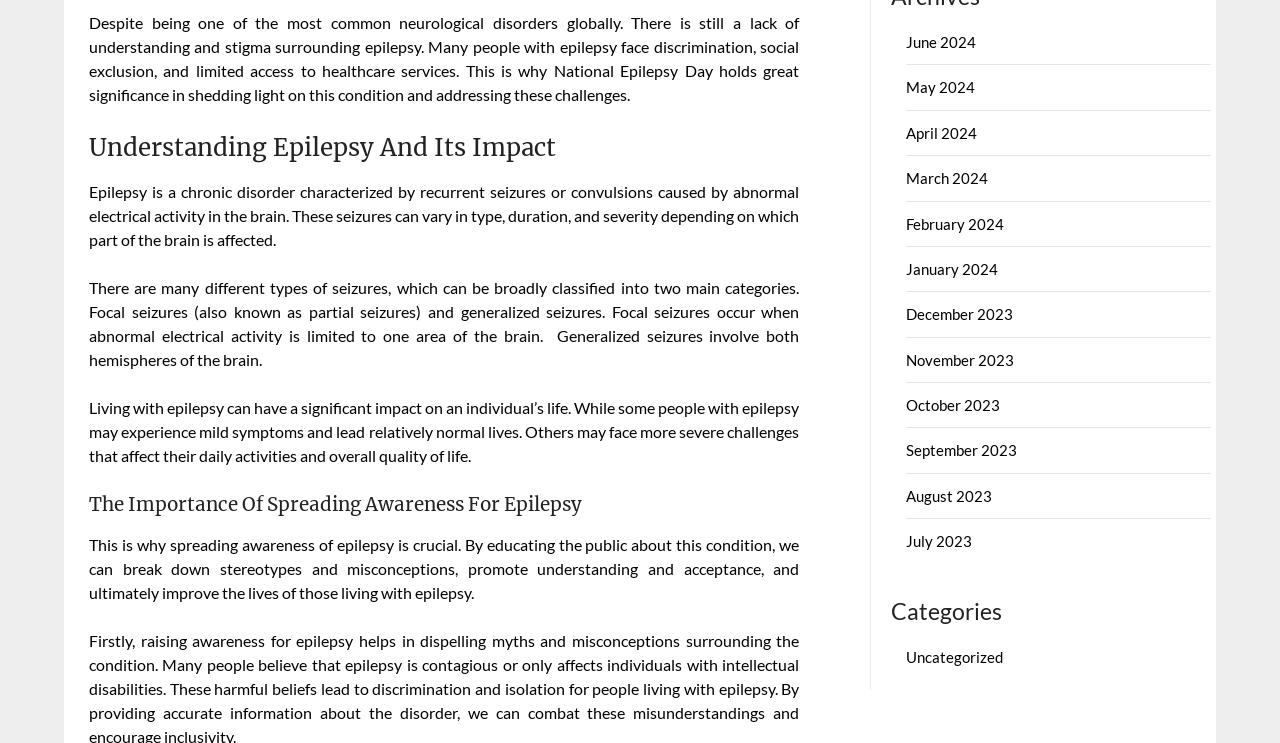Locate the bounding box coordinates of the clickable part needed for the task: "Click on Uncategorized".

[0.708, 0.872, 0.784, 0.897]